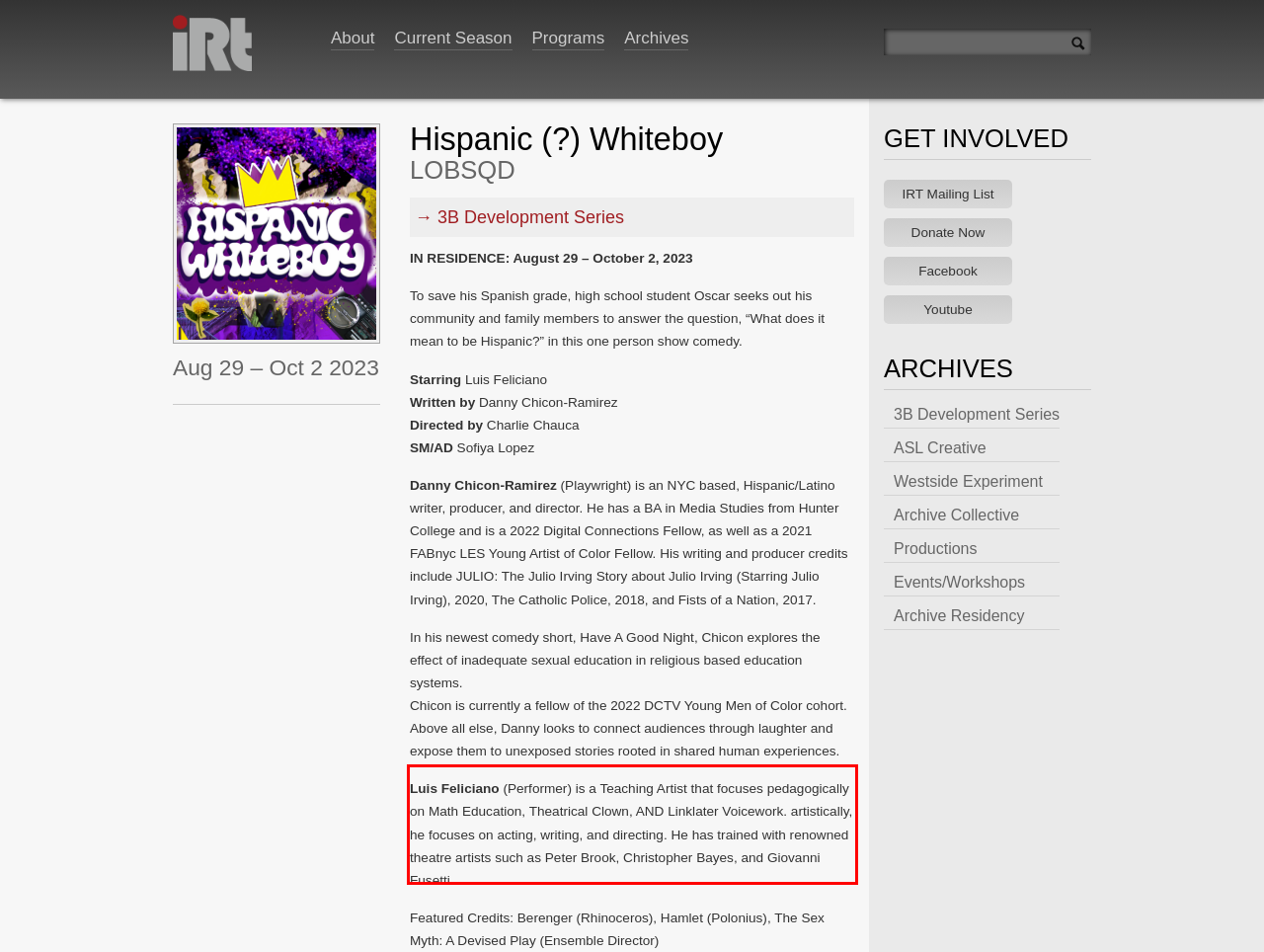Examine the screenshot of the webpage, locate the red bounding box, and generate the text contained within it.

Luis Feliciano (Performer) is a Teaching Artist that focuses pedagogically on Math Education, Theatrical Clown, AND Linklater Voicework. artistically, he focuses on acting, writing, and directing. He has trained with renowned theatre artists such as Peter Brook, Christopher Bayes, and Giovanni Fusetti.